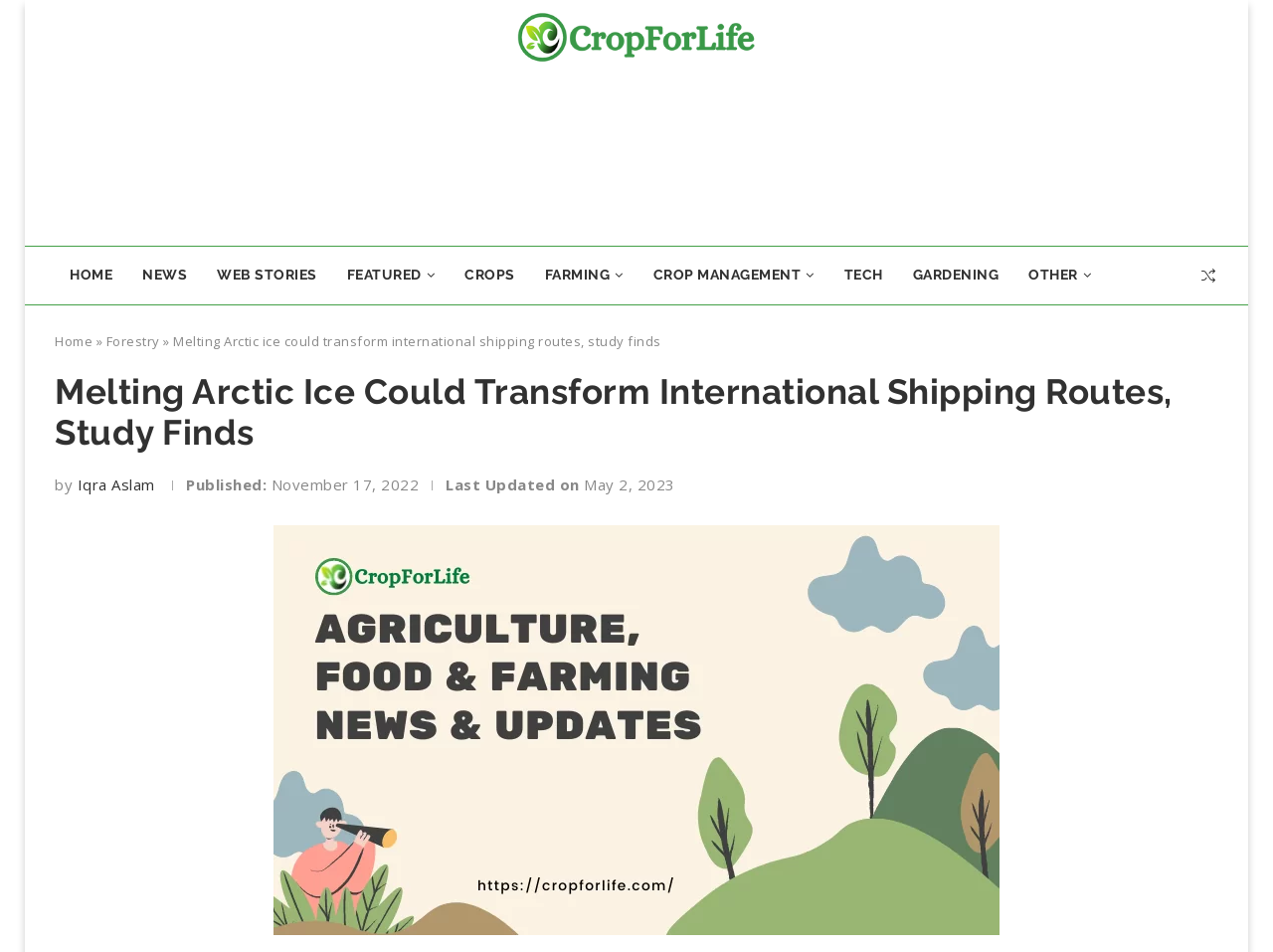Determine the bounding box coordinates for the area you should click to complete the following instruction: "view featured articles".

[0.261, 0.259, 0.353, 0.321]